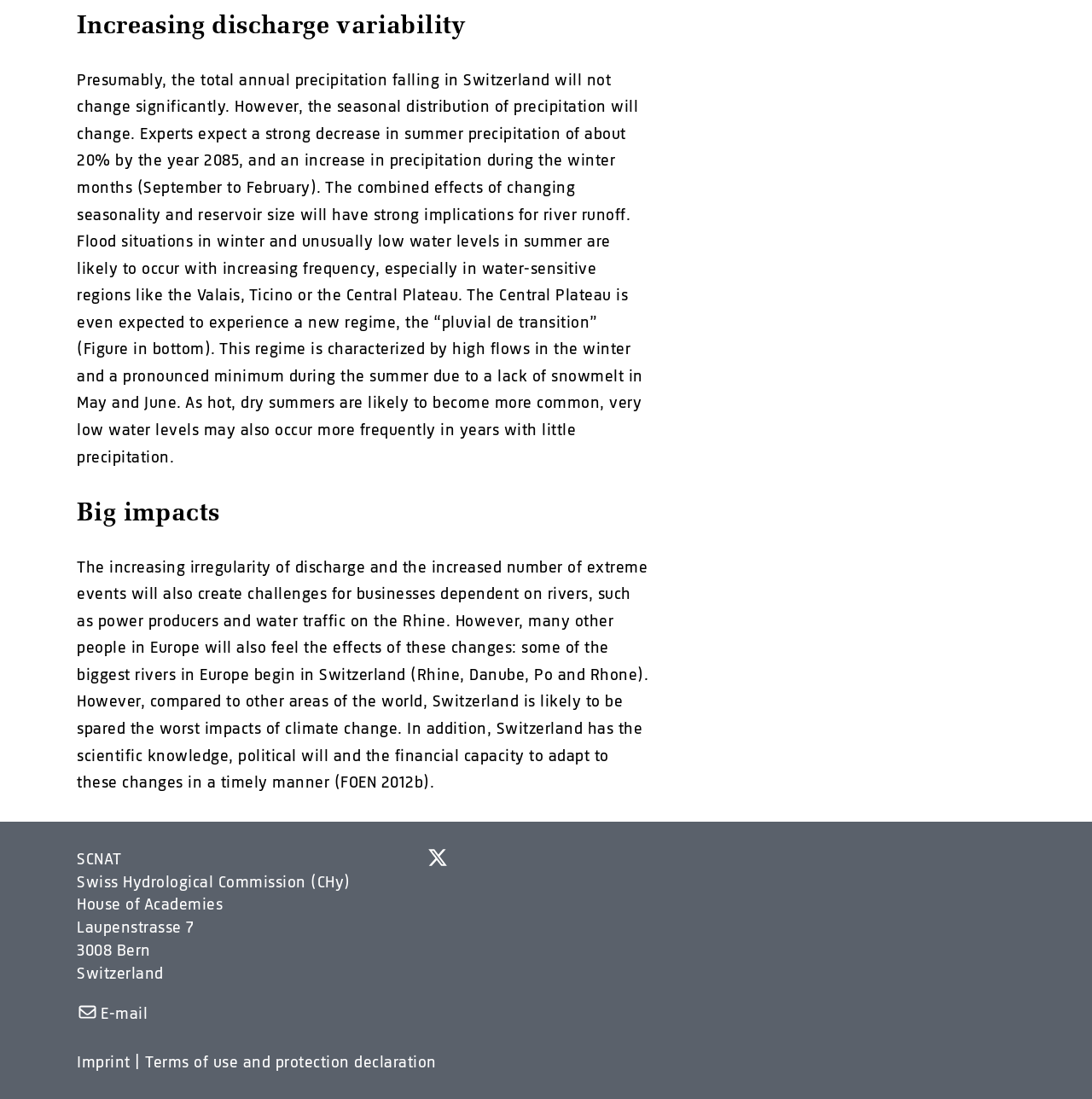Use the details in the image to answer the question thoroughly: 
What is the address of the House of Academies?

The webpage provides the address of the House of Academies as Laupenstrasse 7, 3008 Bern, Switzerland.